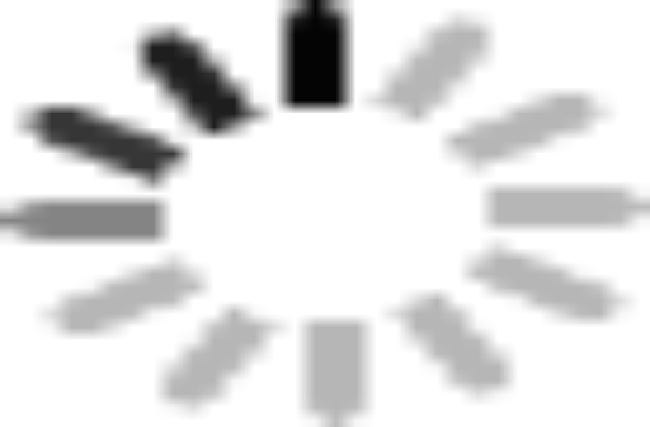Using the details in the image, give a detailed response to the question below:
What elements are likely included in the company profile design?

The design likely includes key elements such as the company logo, essential contact information, and possibly a representation of its offerings or facilities, all aimed at presenting the company’s identity and expertise in the market.